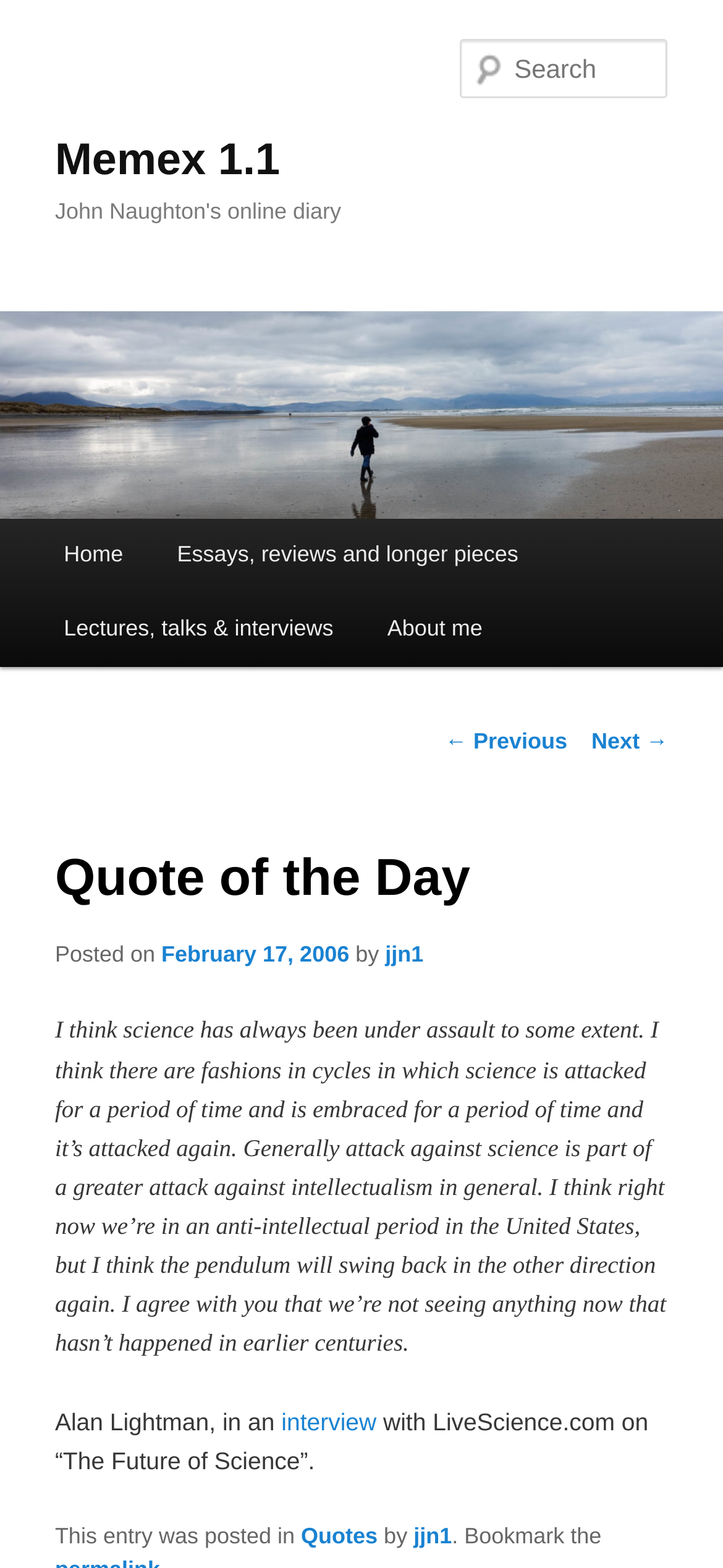What is the category of this post? Analyze the screenshot and reply with just one word or a short phrase.

Quotes